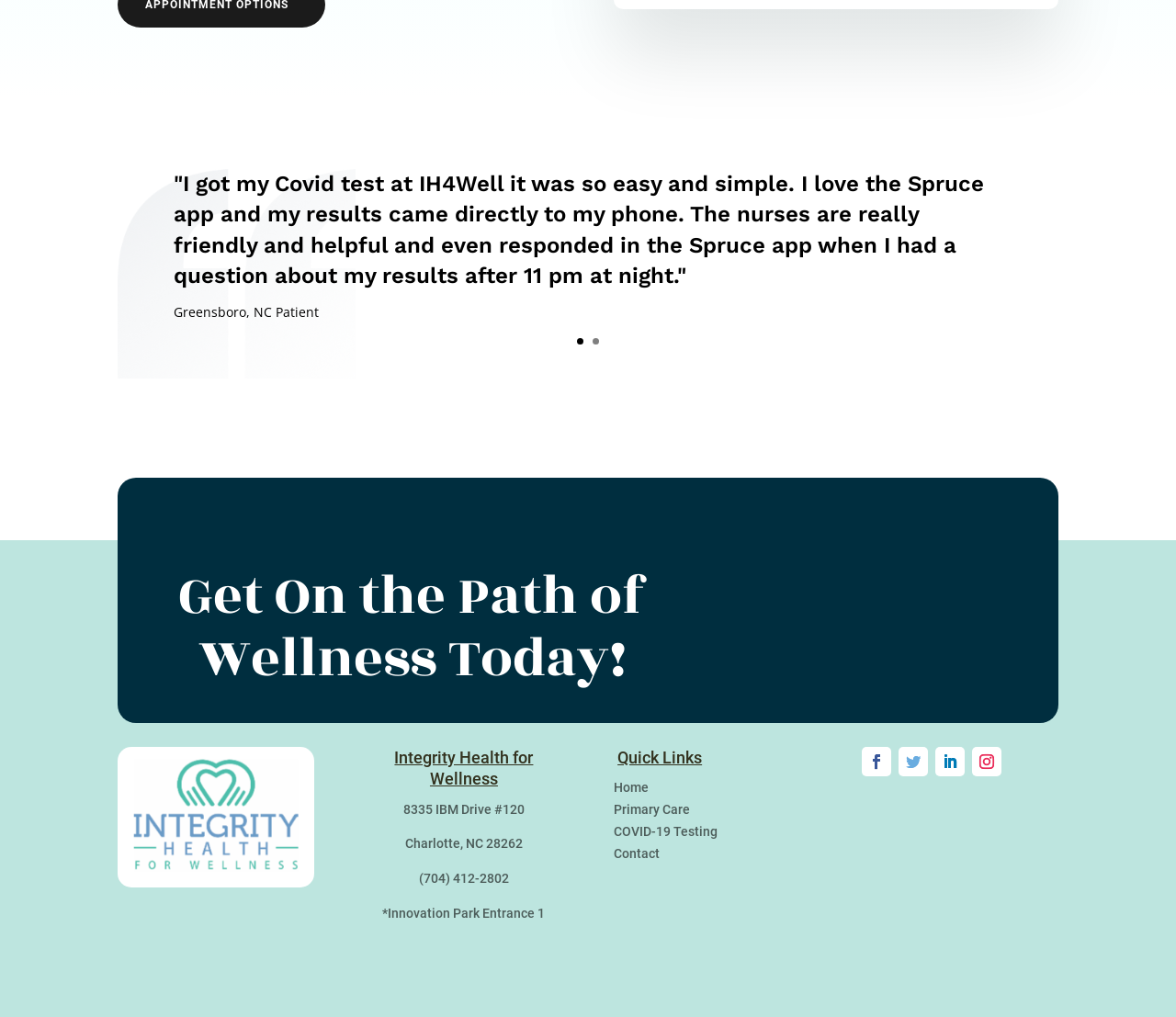Reply to the question with a single word or phrase:
What is the address of the organization?

8335 IBM Drive #120, Charlotte, NC 28262